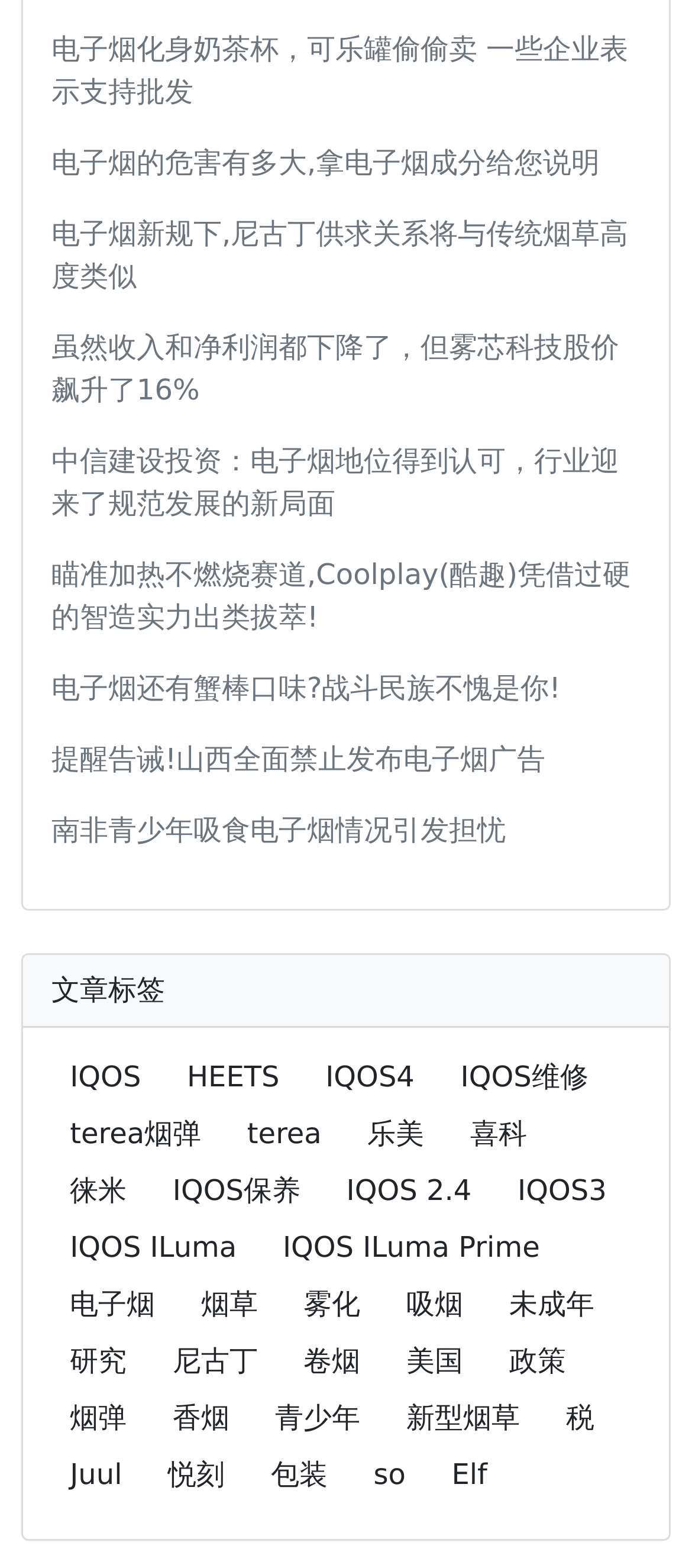Respond to the question below with a single word or phrase: What is the purpose of the links on the webpage?

To provide related articles